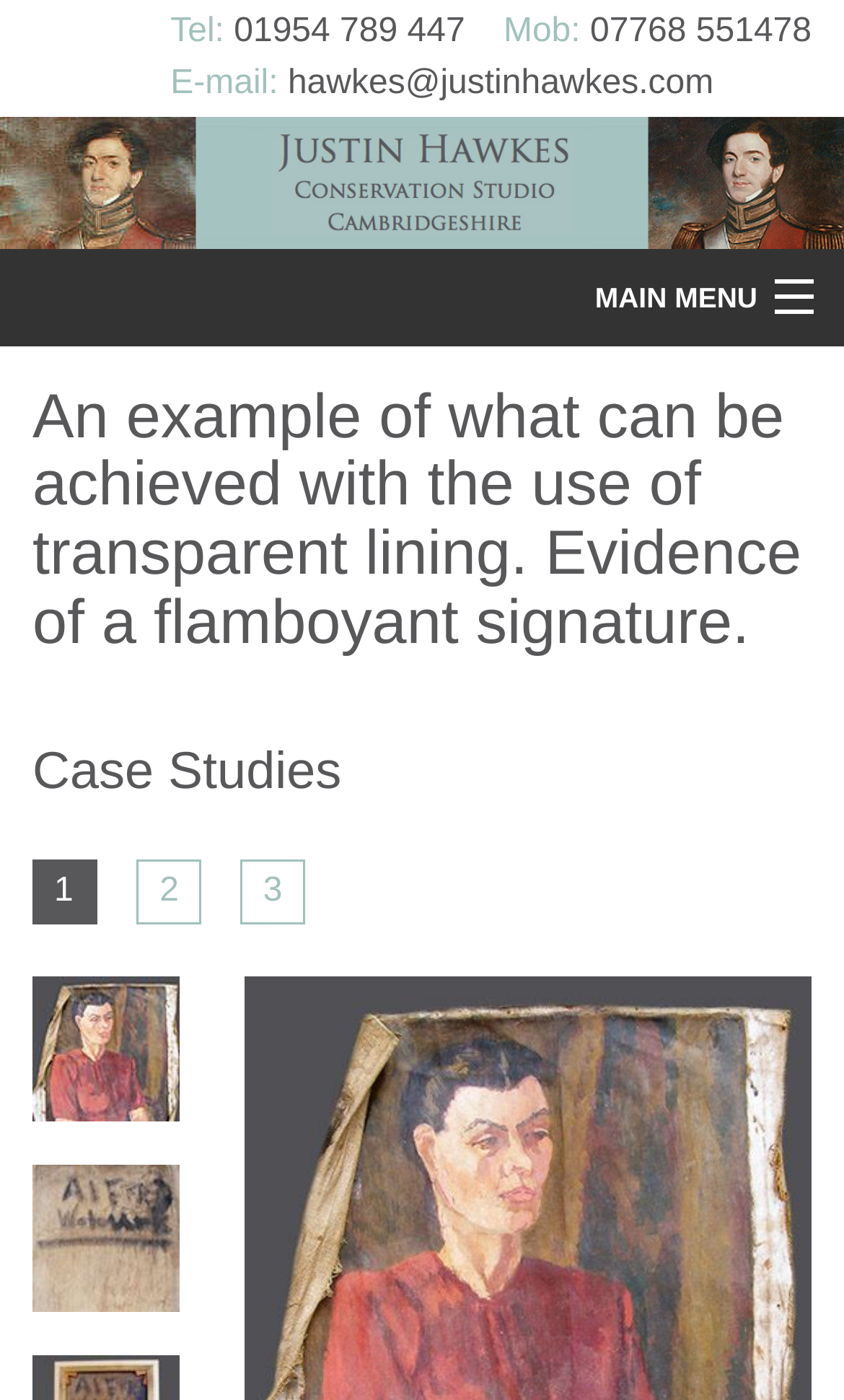Provide the bounding box coordinates for the area that should be clicked to complete the instruction: "Click the 'Gallery' link".

[0.0, 0.325, 1.0, 0.4]